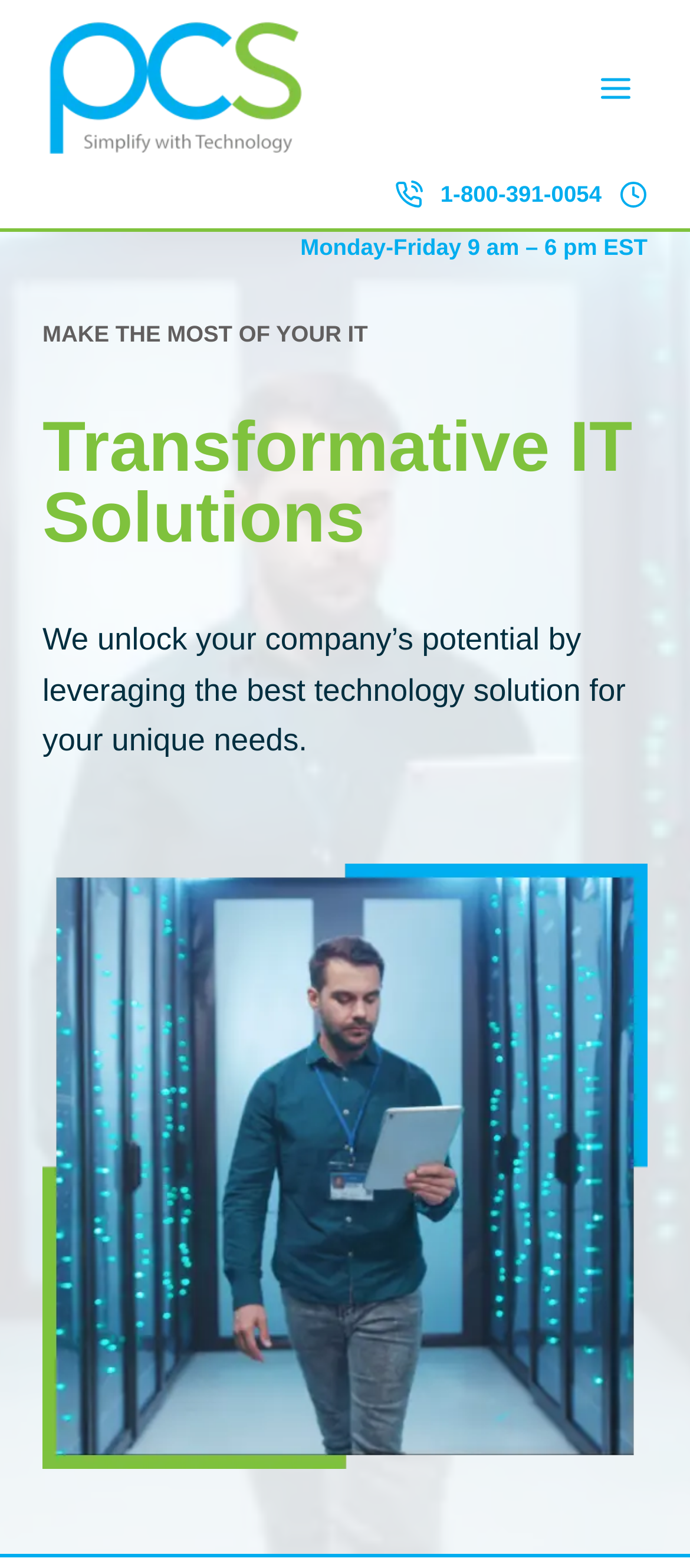Please use the details from the image to answer the following question comprehensively:
What is the company name?

I found the company name by looking at the link element with the text 'PCS Simplify with Technology' located at the top left of the webpage, with bounding box coordinates [0.062, 0.009, 0.446, 0.104].